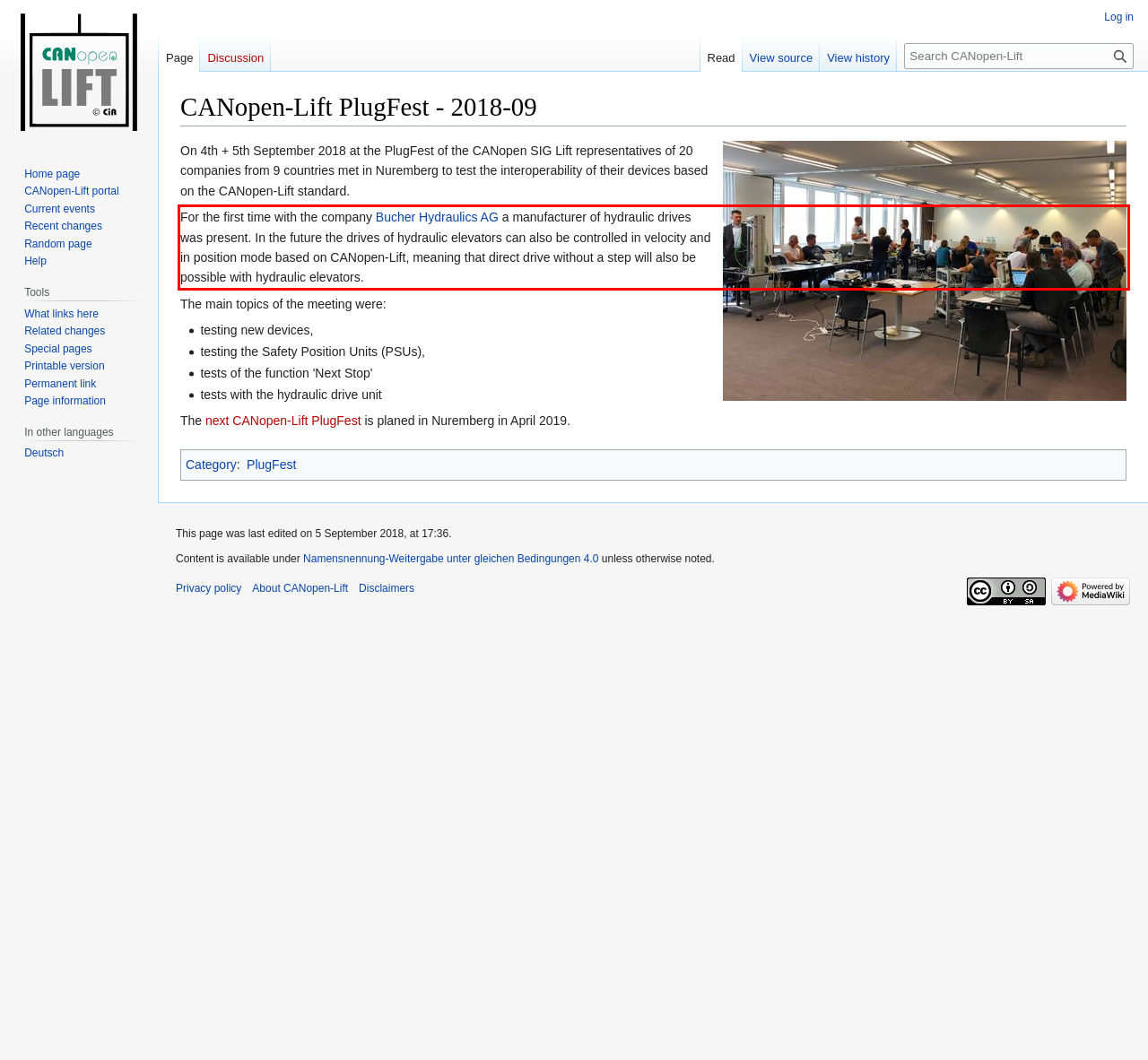The screenshot provided shows a webpage with a red bounding box. Apply OCR to the text within this red bounding box and provide the extracted content.

For the first time with the company Bucher Hydraulics AG a manufacturer of hydraulic drives was present. In the future the drives of hydraulic elevators can also be controlled in velocity and in position mode based on CANopen-Lift, meaning that direct drive without a step will also be possible with hydraulic elevators.